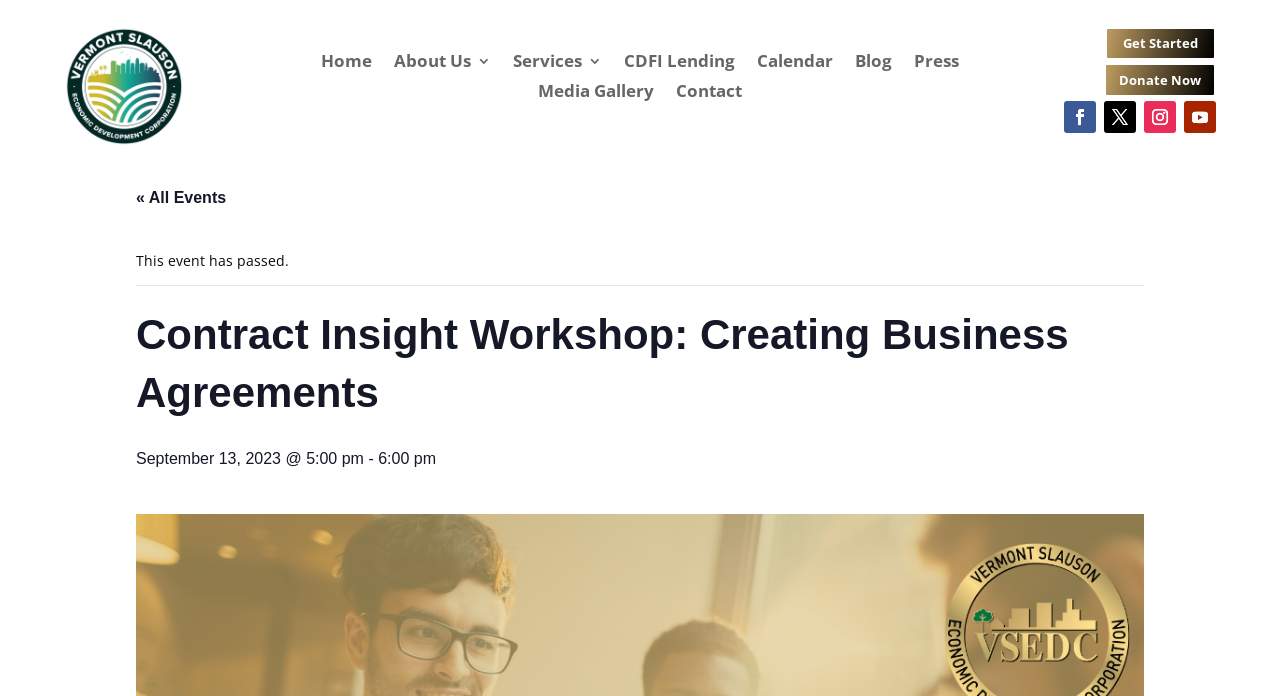Identify and provide the bounding box coordinates of the UI element described: "Donate Now". The coordinates should be formatted as [left, top, right, bottom], with each number being a float between 0 and 1.

[0.862, 0.091, 0.95, 0.14]